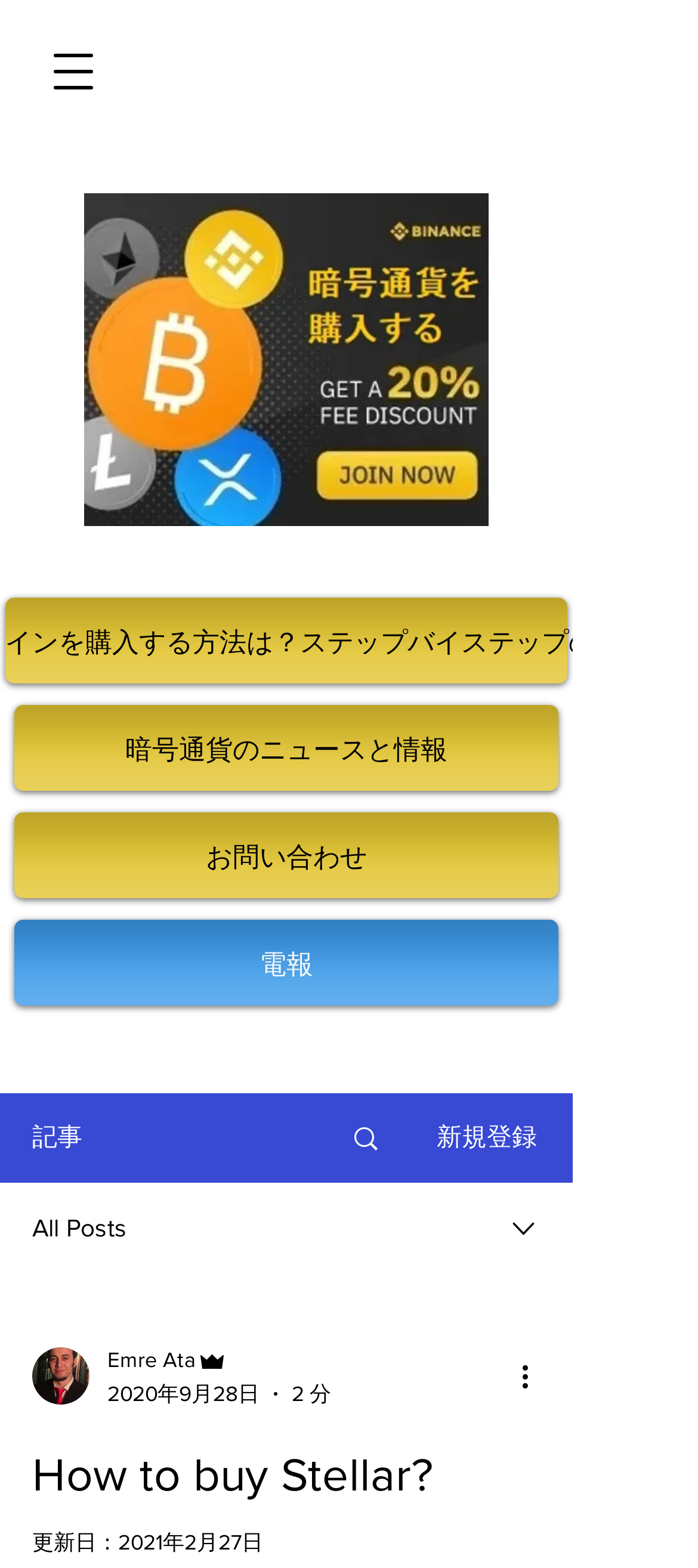Please find the bounding box coordinates of the element that needs to be clicked to perform the following instruction: "View more actions". The bounding box coordinates should be four float numbers between 0 and 1, represented as [left, top, right, bottom].

[0.738, 0.864, 0.8, 0.891]